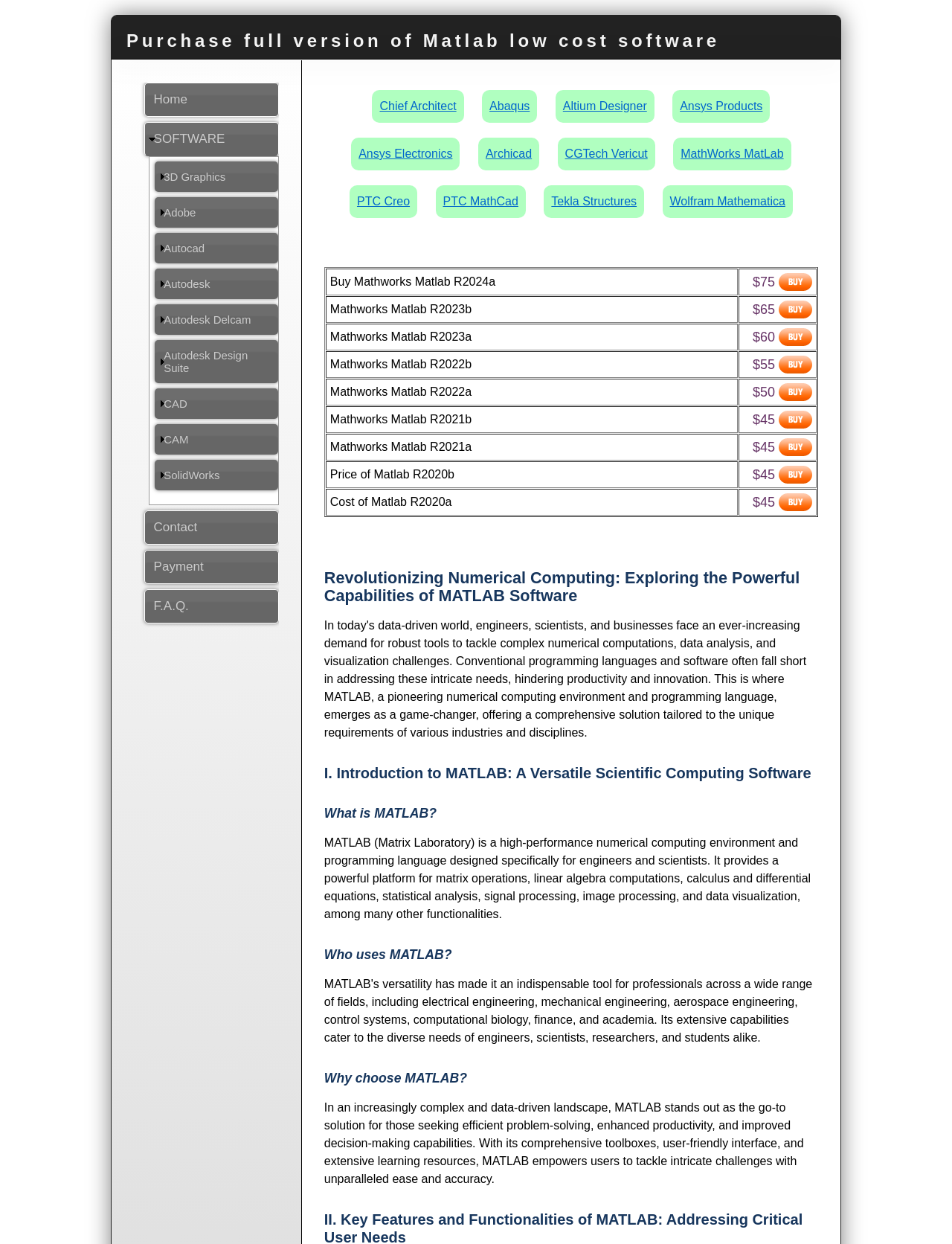Please determine the bounding box coordinates, formatted as (top-left x, top-left y, bottom-right x, bottom-right y), with all values as floating point numbers between 0 and 1. Identify the bounding box of the region described as: $65

[0.786, 0.242, 0.853, 0.256]